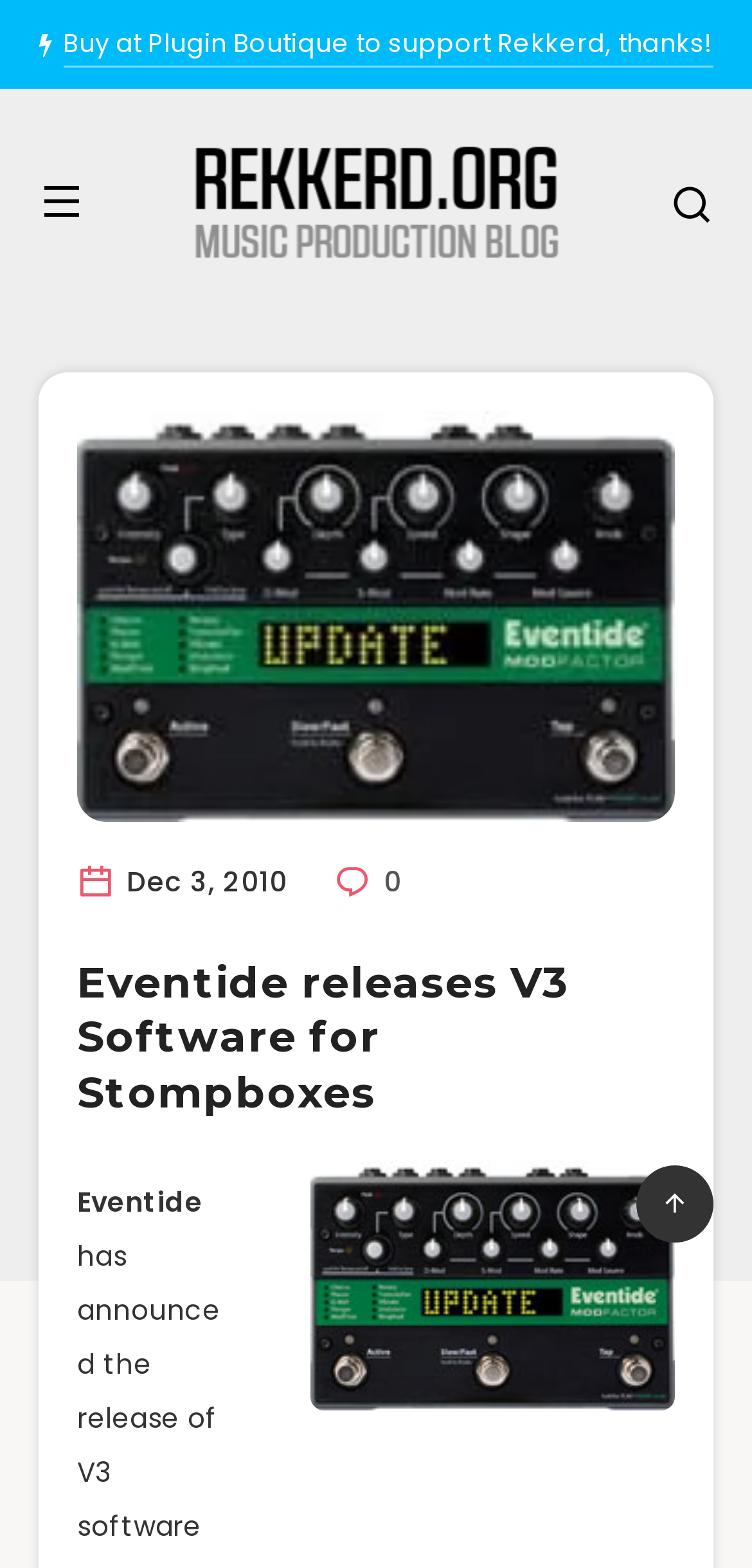Predict the bounding box for the UI component with the following description: "alt="Rekkerd.org"".

[0.244, 0.081, 0.756, 0.176]